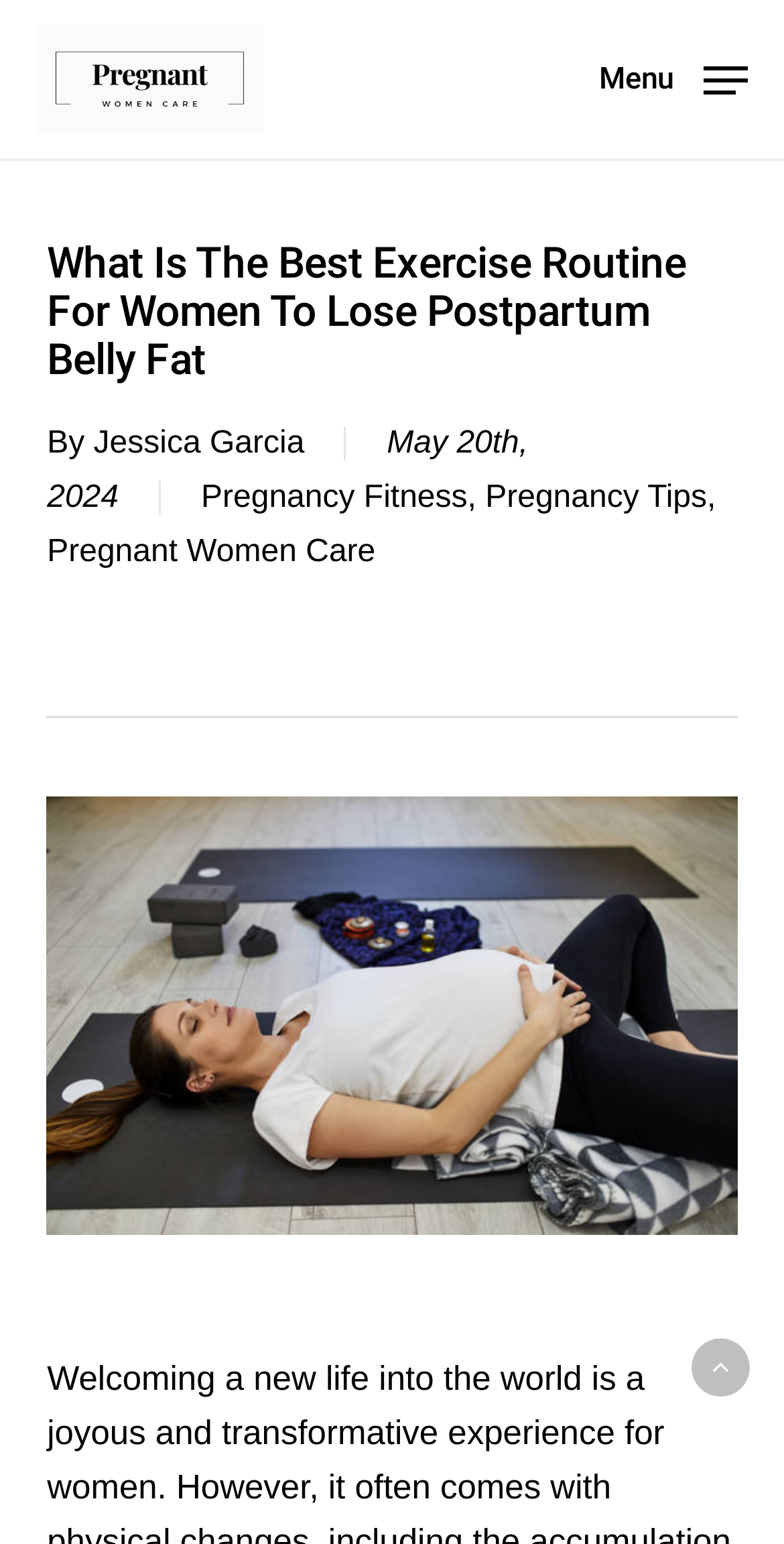Carefully observe the image and respond to the question with a detailed answer:
Who wrote the article?

The author of the article can be found by looking at the text next to 'By', which is 'Jessica Garcia'.